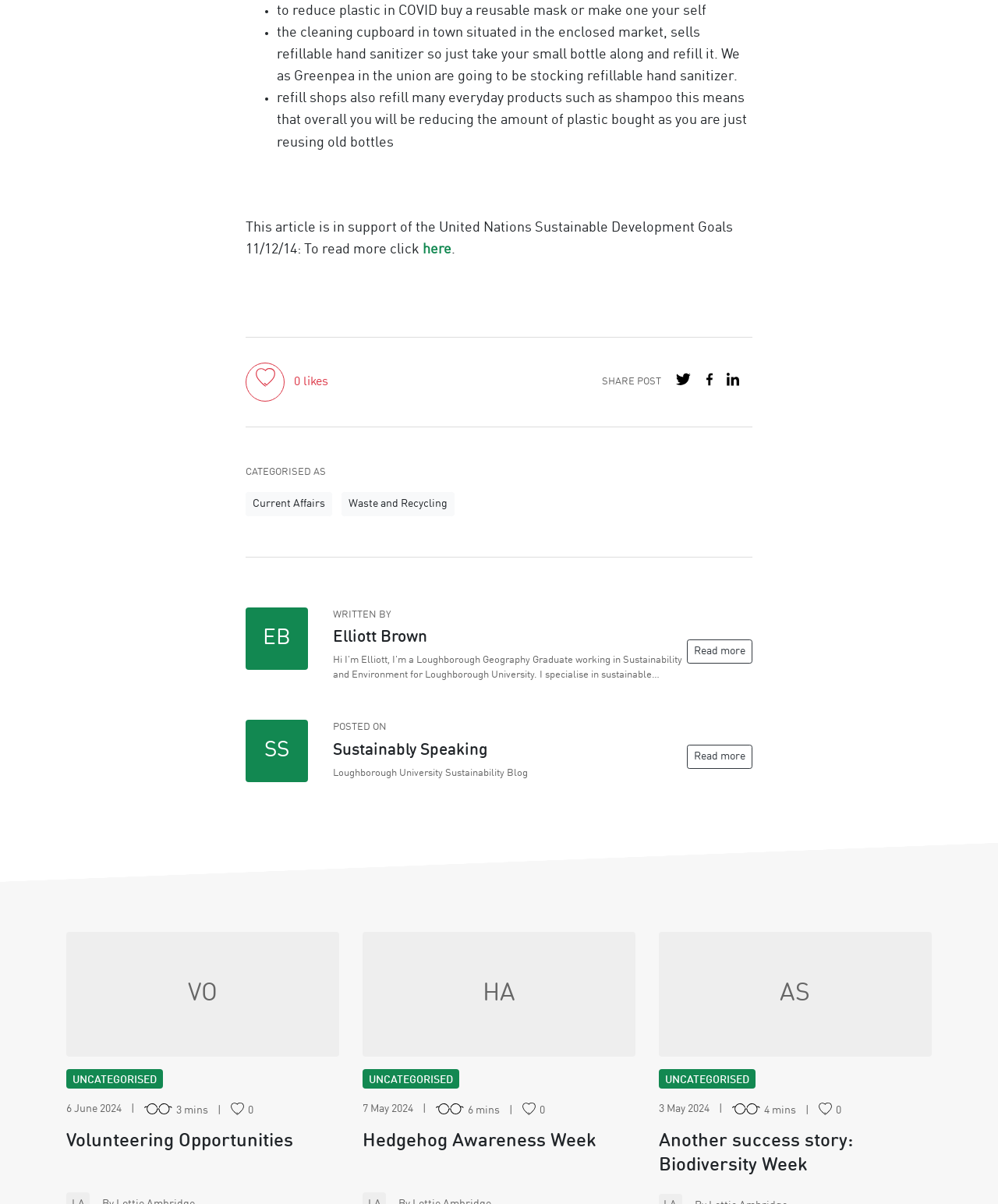Could you indicate the bounding box coordinates of the region to click in order to complete this instruction: "Click the 'Toggle like' button".

[0.246, 0.301, 0.285, 0.333]